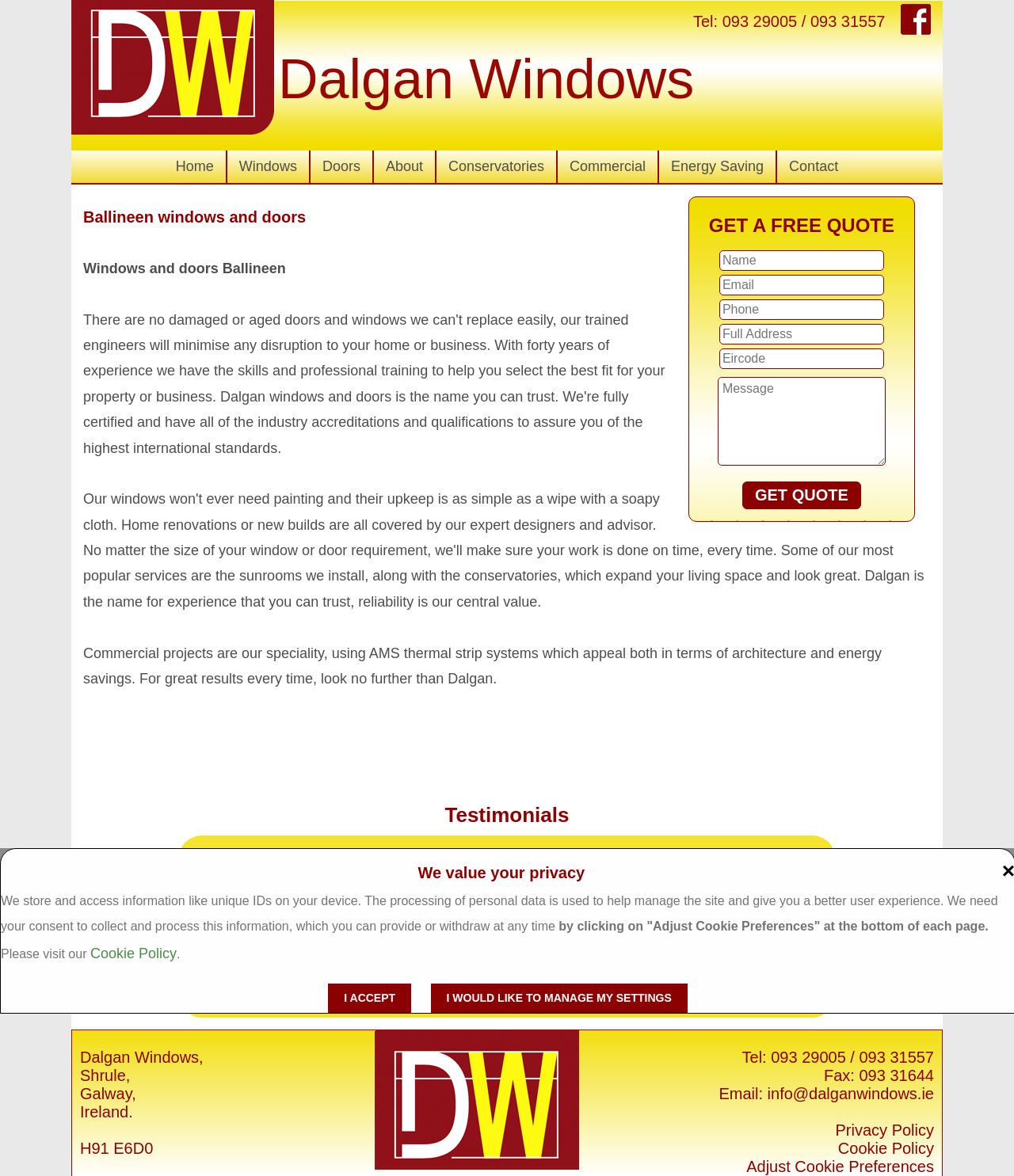Can you find the bounding box coordinates for the element to click on to achieve the instruction: "Click the 'Windows' link"?

[0.224, 0.128, 0.305, 0.156]